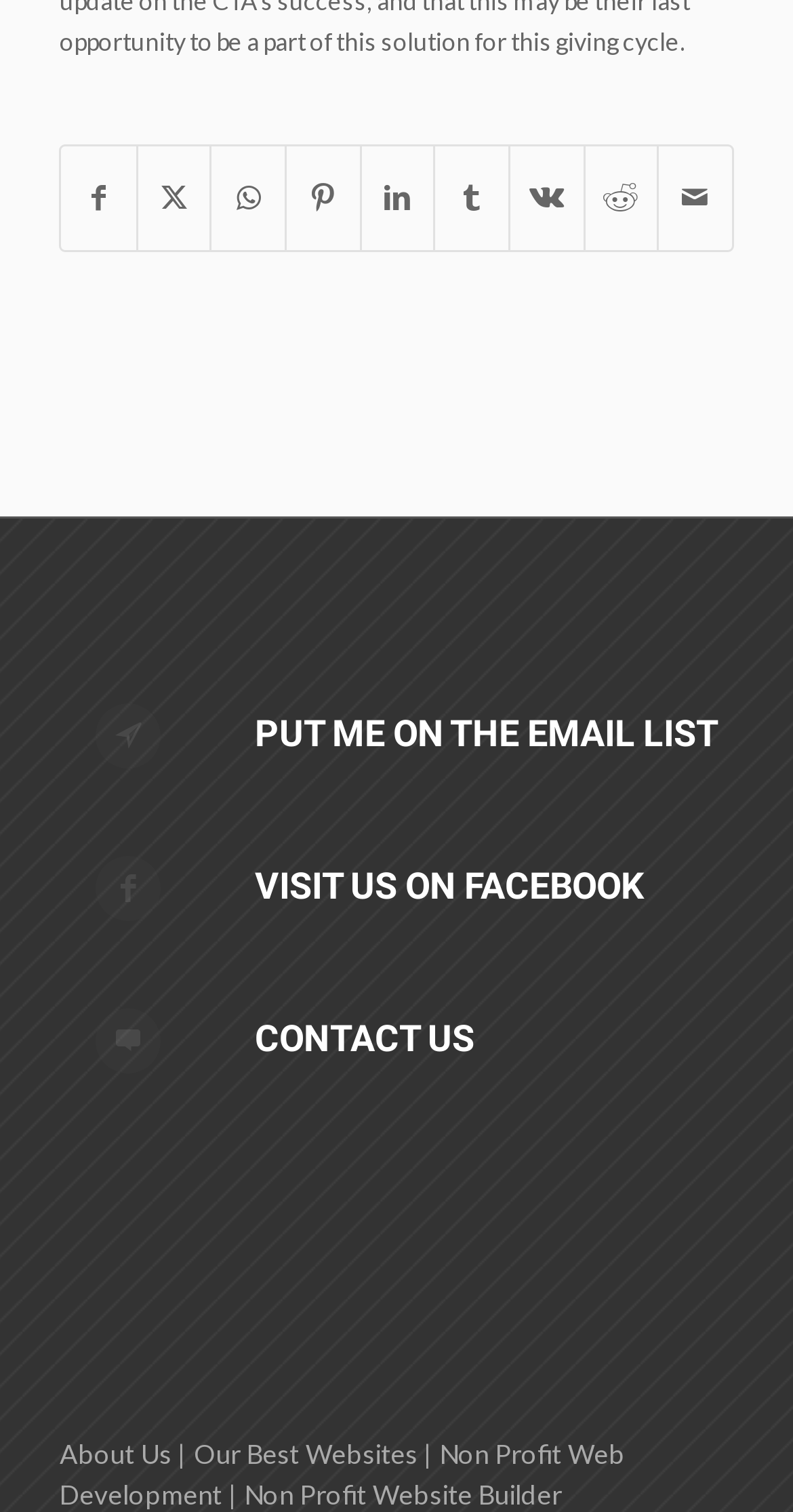Show the bounding box coordinates for the element that needs to be clicked to execute the following instruction: "Subscribe to the email list". Provide the coordinates in the form of four float numbers between 0 and 1, i.e., [left, top, right, bottom].

[0.321, 0.471, 0.906, 0.499]